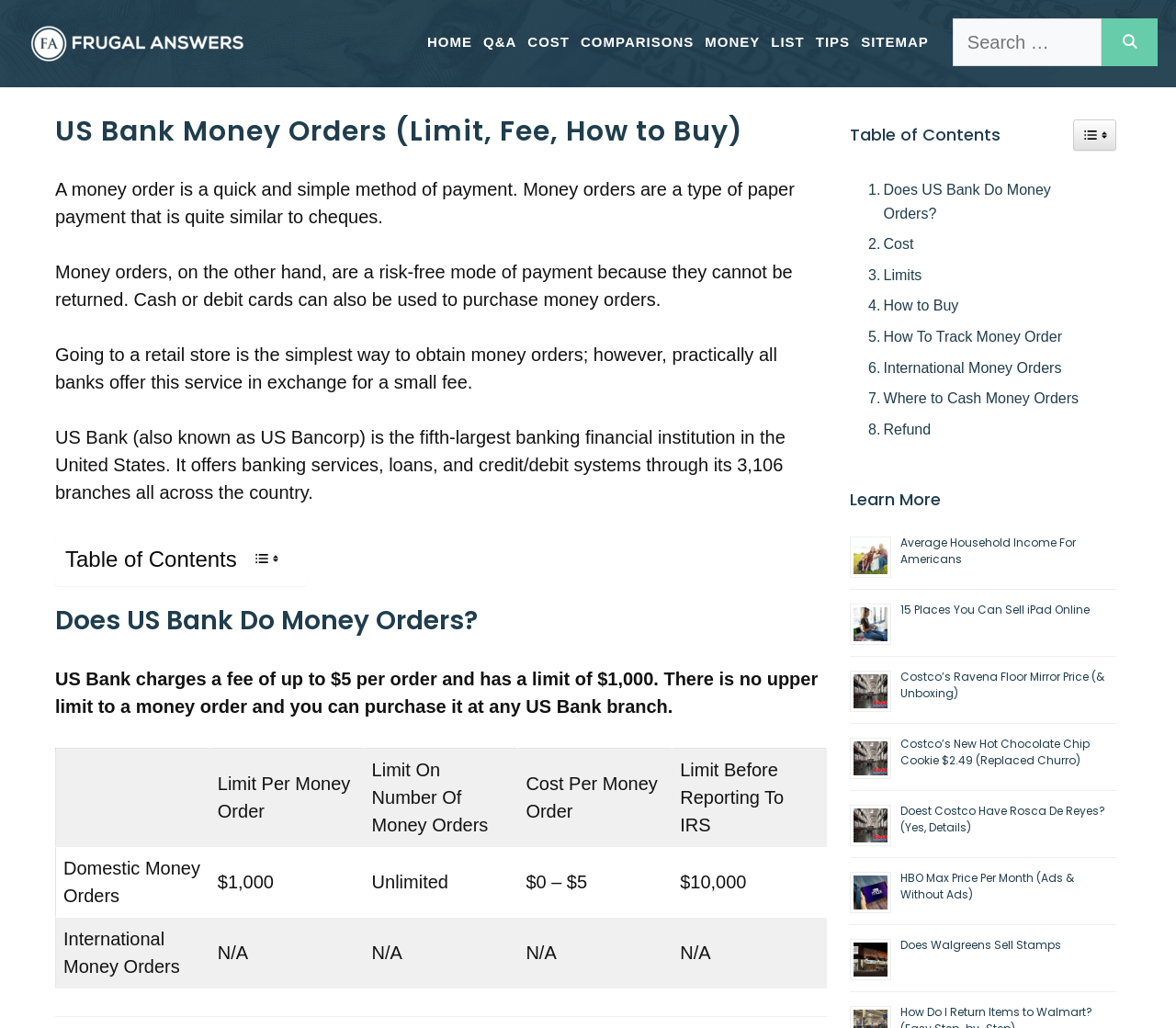What is the limit of a money order at US Bank?
Please look at the screenshot and answer using one word or phrase.

$1,000